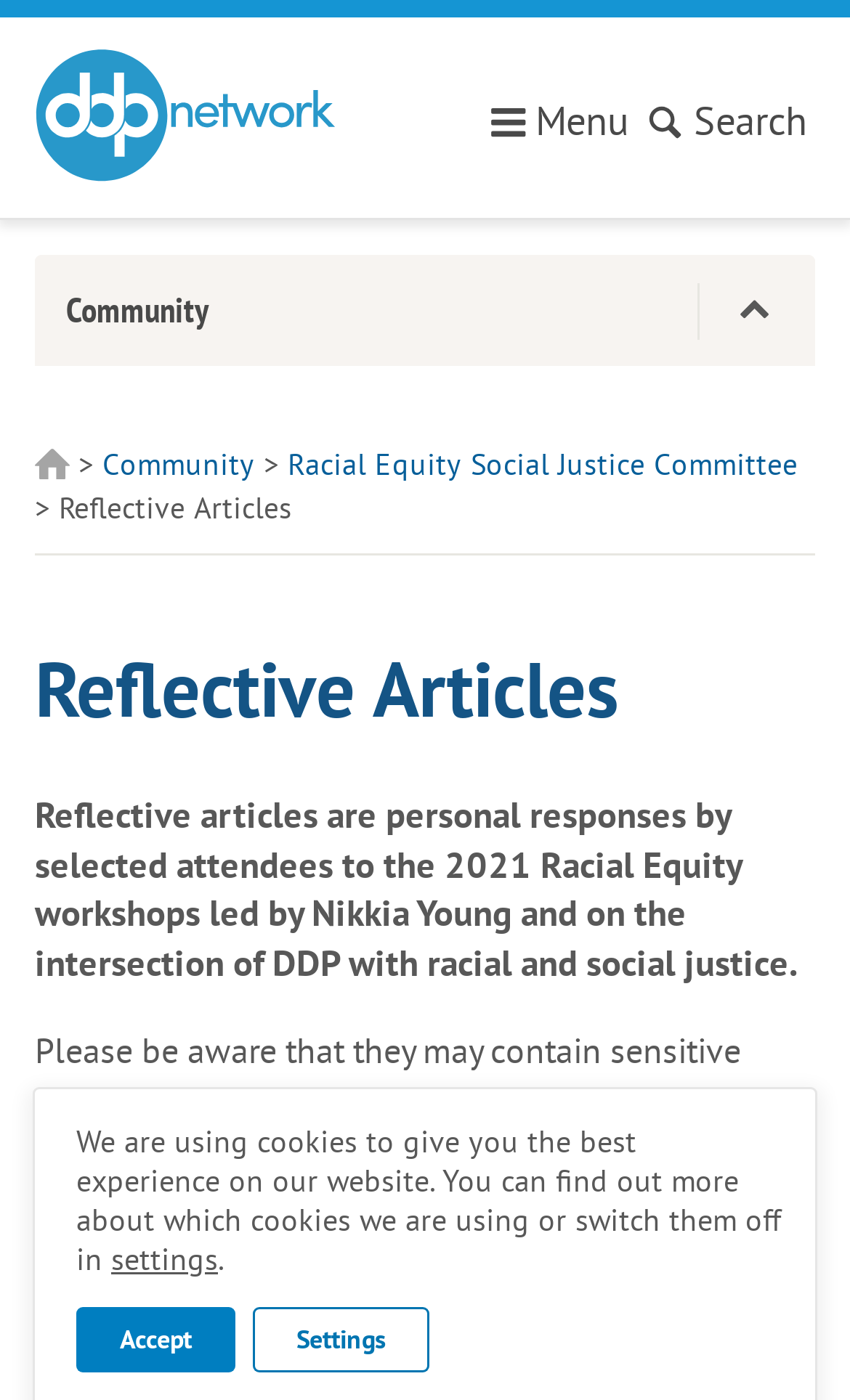Find the bounding box coordinates for the element that must be clicked to complete the instruction: "Read about How Do You Tell If A Palm Is Overwatered or Underwatered?". The coordinates should be four float numbers between 0 and 1, indicated as [left, top, right, bottom].

None